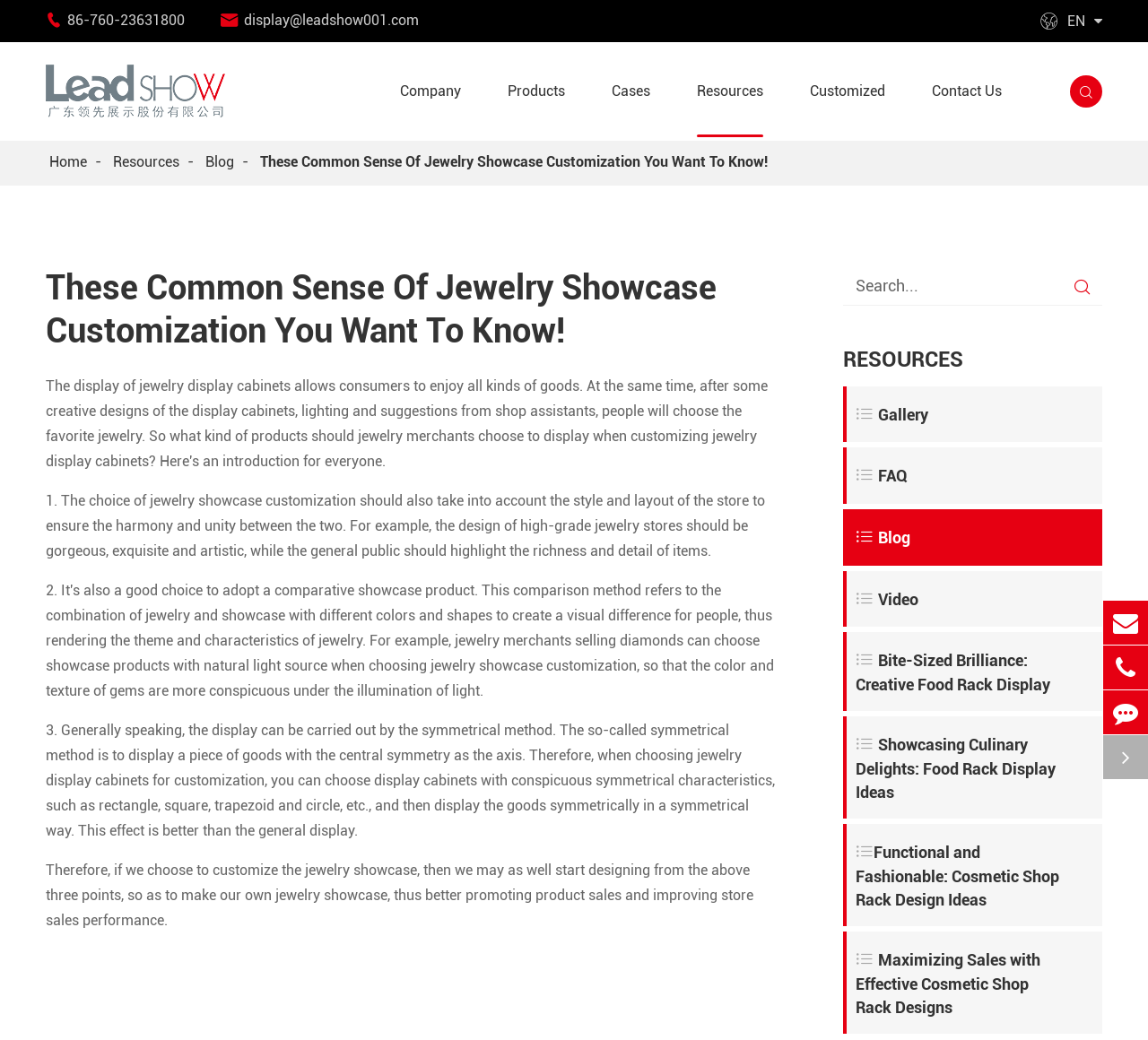What is the function of the search box?
Please provide a single word or phrase answer based on the image.

To search for content